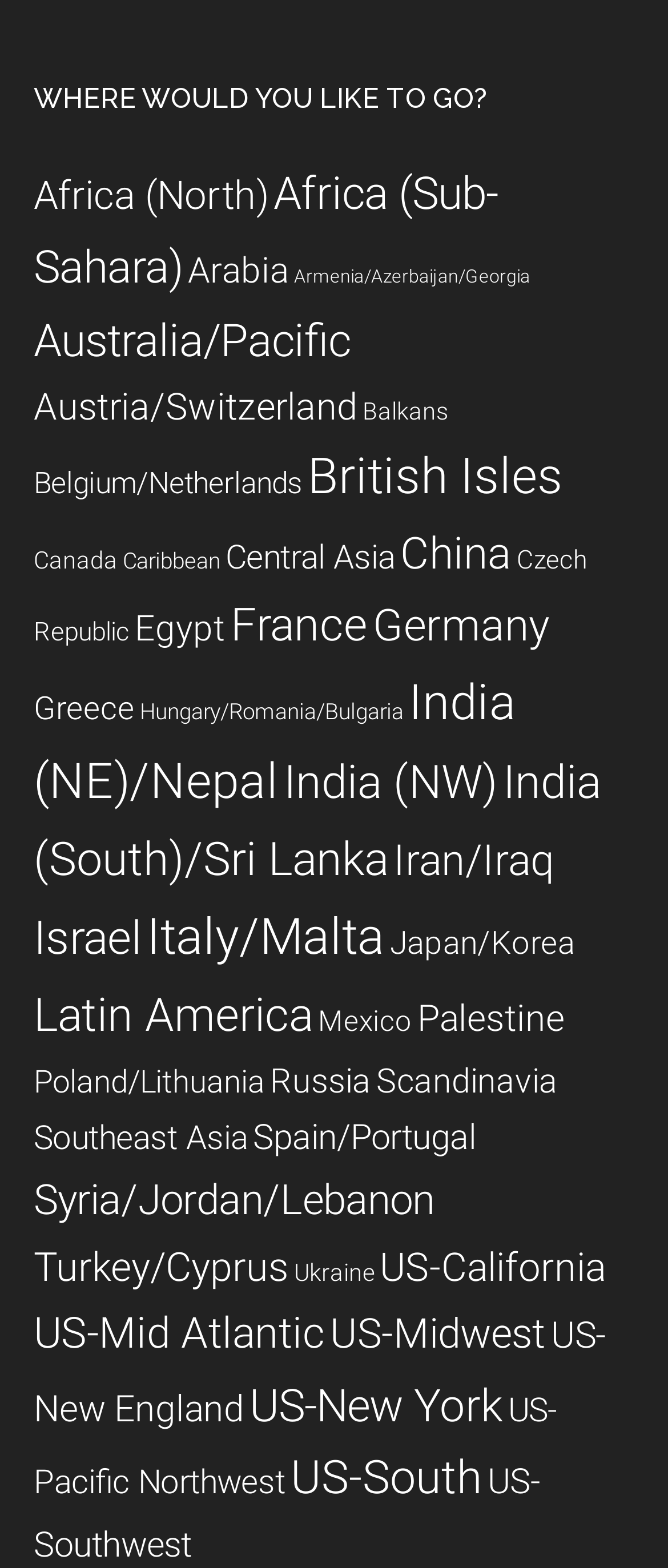Please determine the bounding box coordinates of the element to click in order to execute the following instruction: "Discover India (NE)/Nepal". The coordinates should be four float numbers between 0 and 1, specified as [left, top, right, bottom].

[0.05, 0.43, 0.773, 0.517]